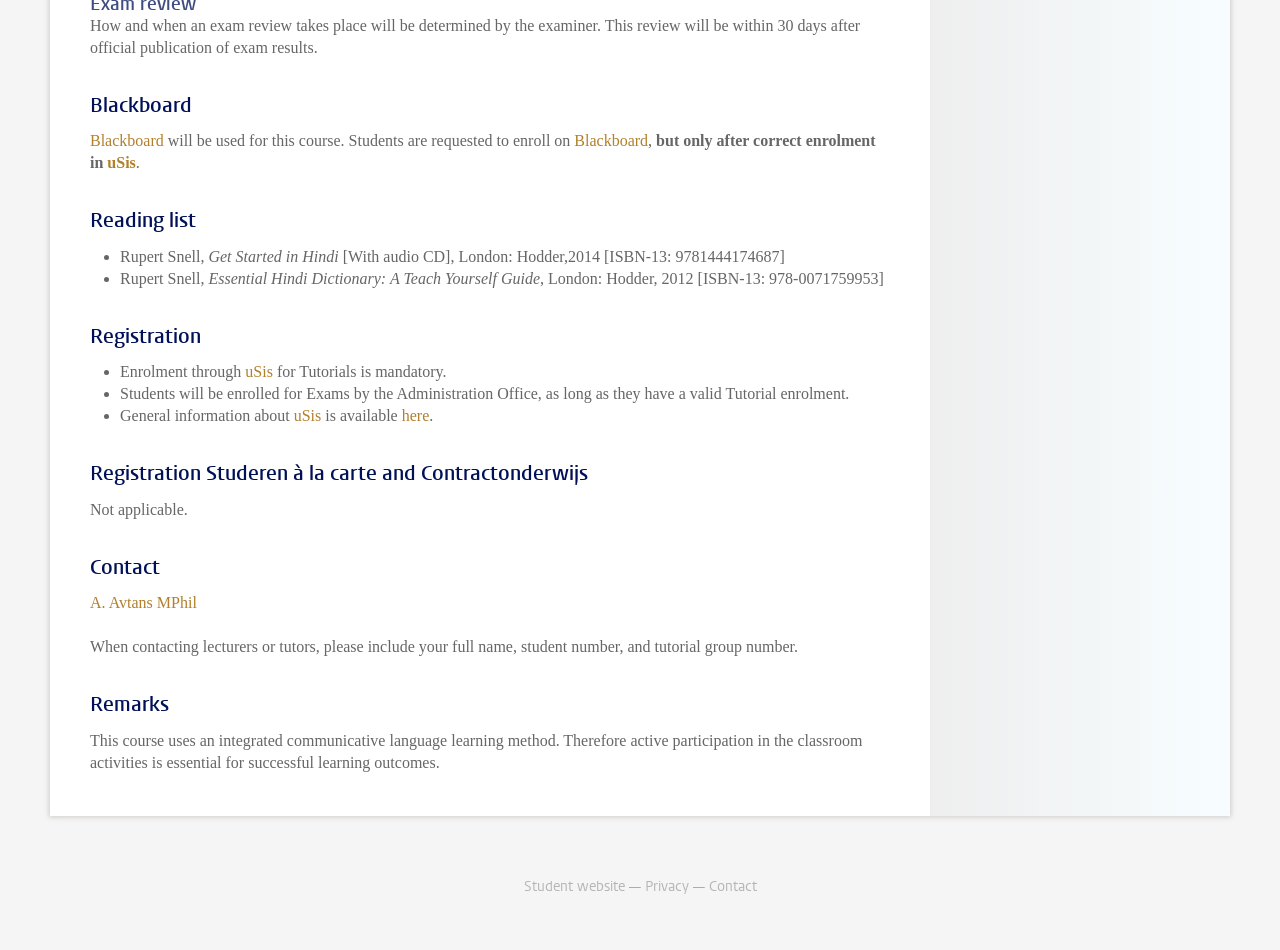Give a concise answer using one word or a phrase to the following question:
What is the name of the course management system?

Blackboard